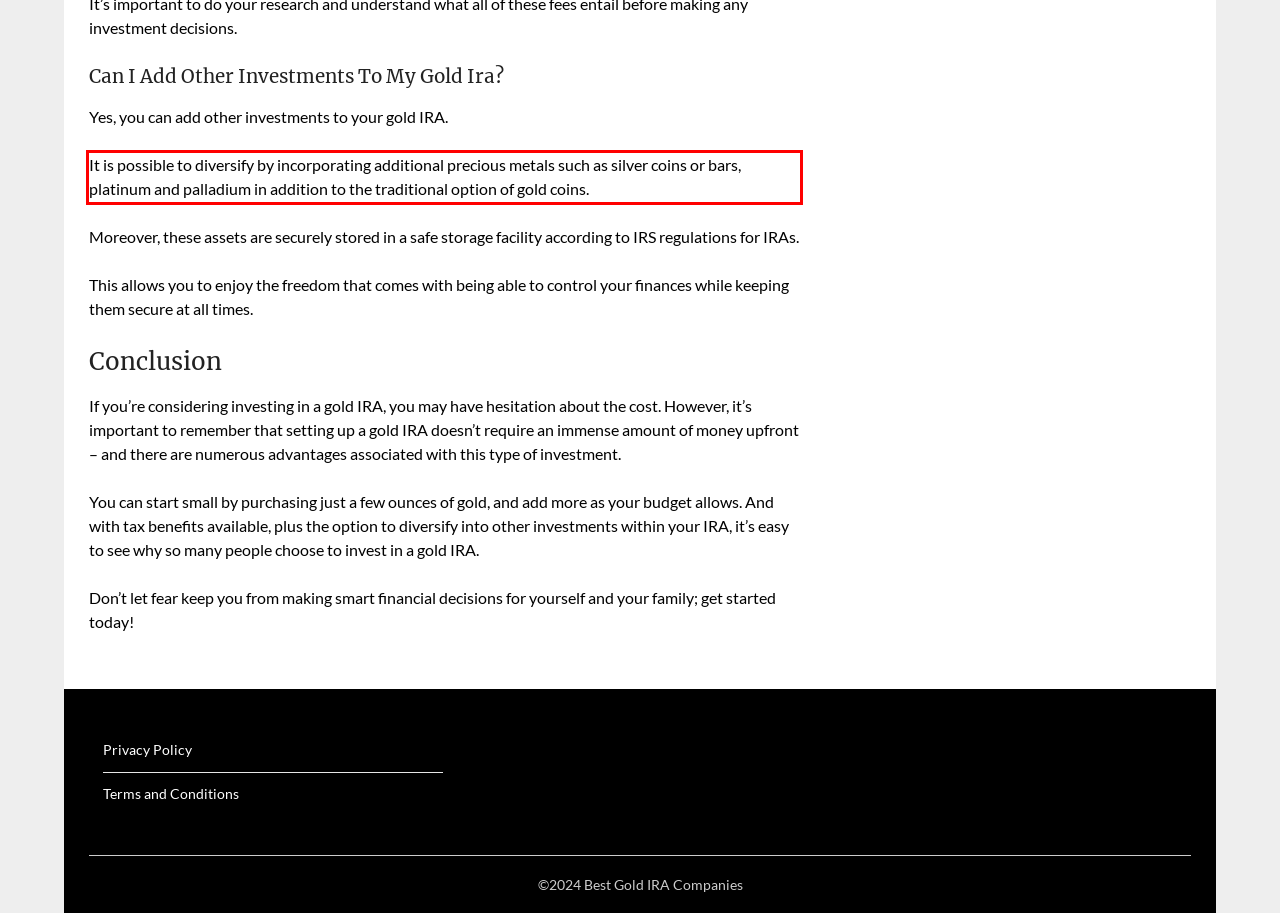There is a screenshot of a webpage with a red bounding box around a UI element. Please use OCR to extract the text within the red bounding box.

It is possible to diversify by incorporating additional precious metals such as silver coins or bars, platinum and palladium in addition to the traditional option of gold coins.